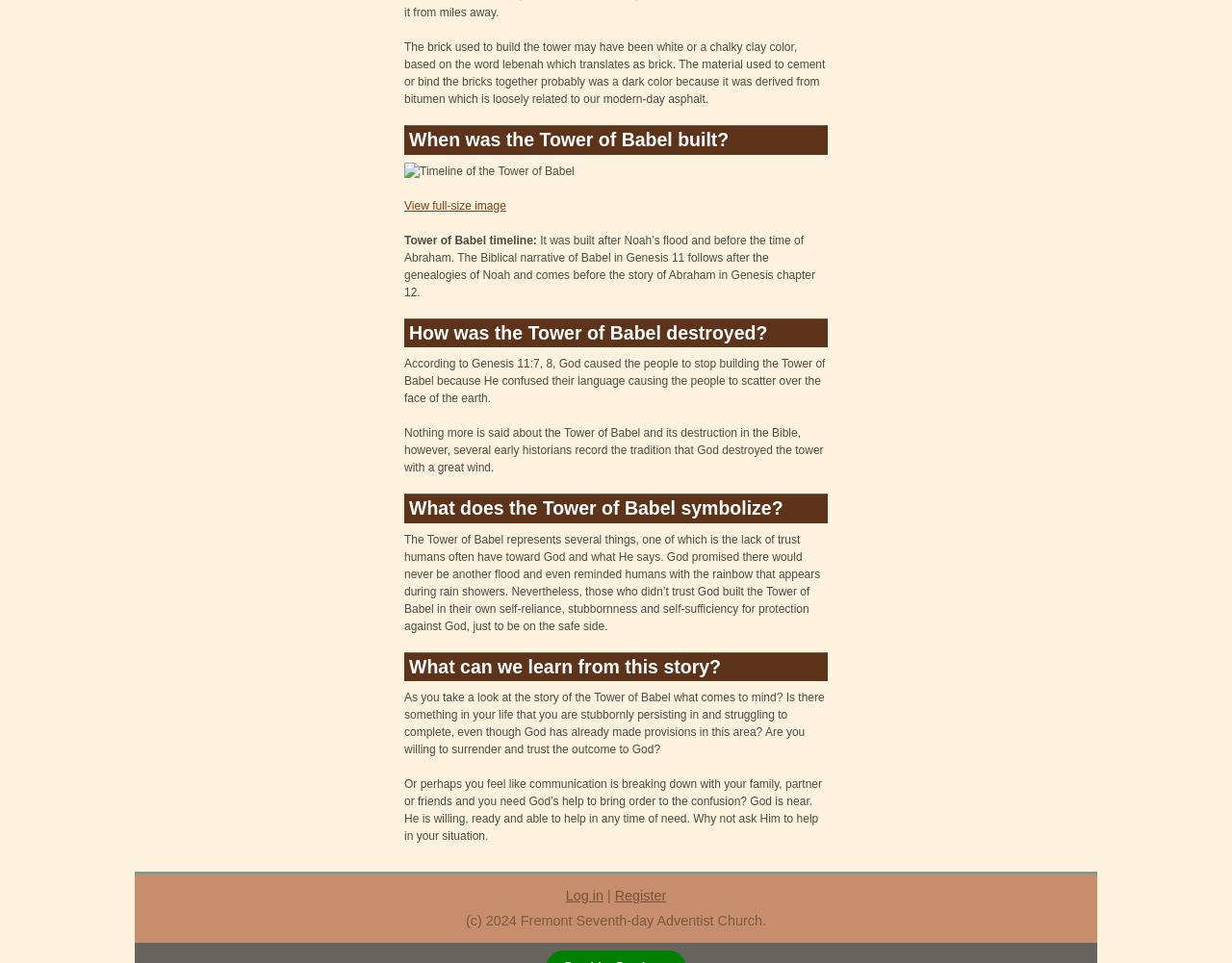Provide the bounding box coordinates of the UI element this sentence describes: "View full-size image".

[0.328, 0.206, 0.411, 0.22]